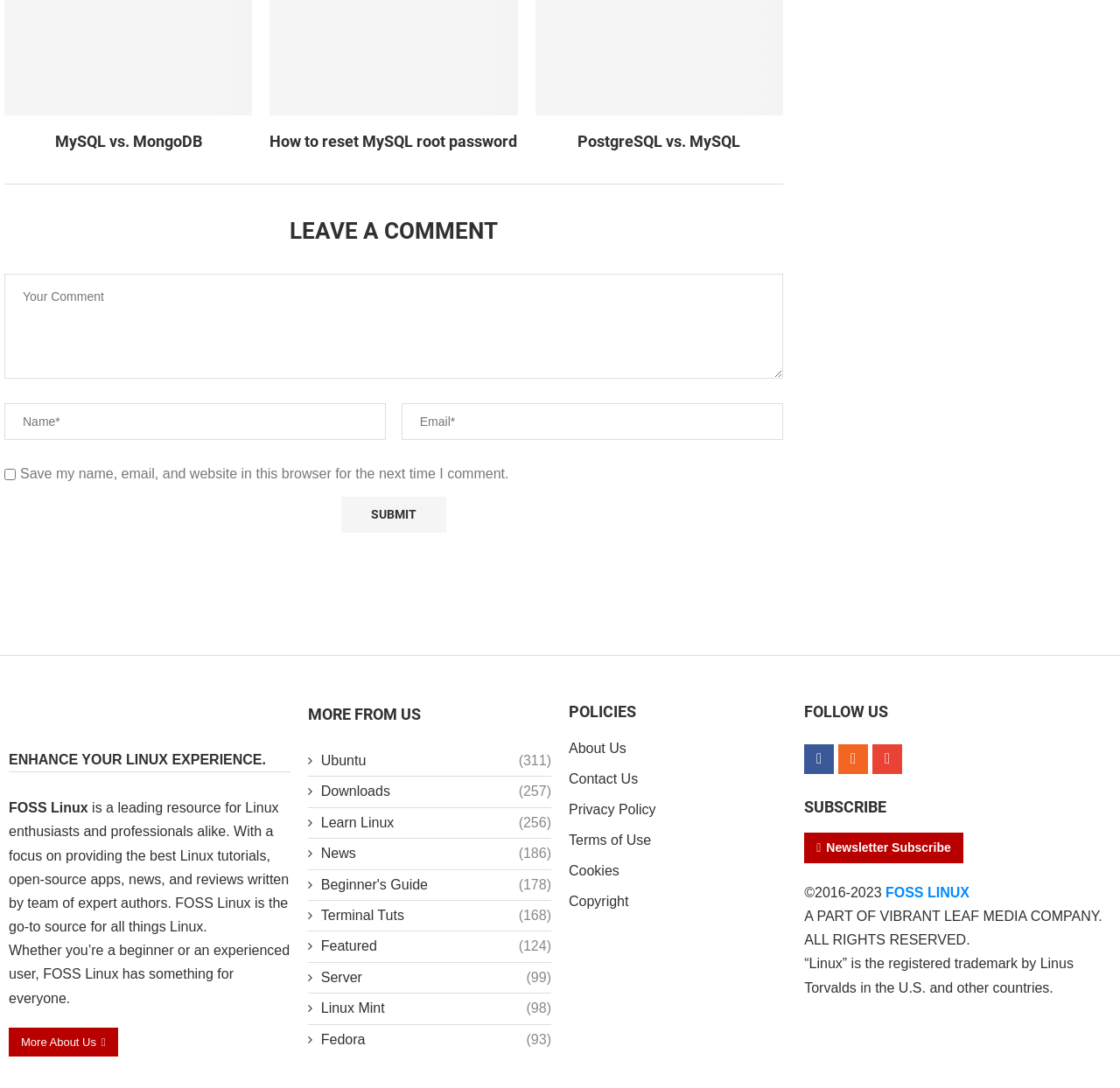Identify the coordinates of the bounding box for the element described below: "News (186)". Return the coordinates as four float numbers between 0 and 1: [left, top, right, bottom].

[0.275, 0.776, 0.492, 0.794]